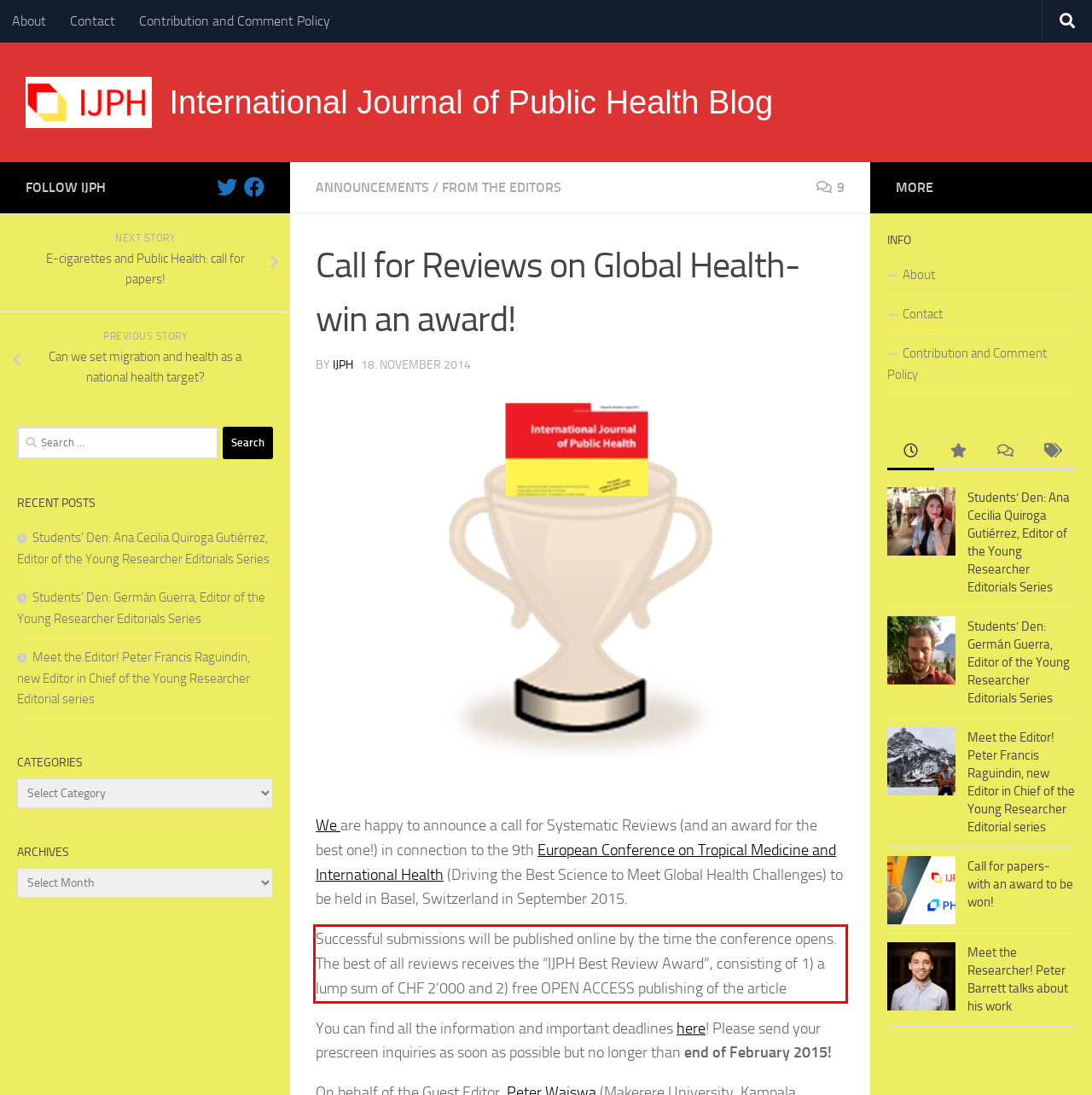Given the screenshot of the webpage, identify the red bounding box, and recognize the text content inside that red bounding box.

Successful submissions will be published online by the time the conference opens. The best of all reviews receives the “IJPH Best Review Award”, consisting of 1) a lump sum of CHF 2’000 and 2) free OPEN ACCESS publishing of the article